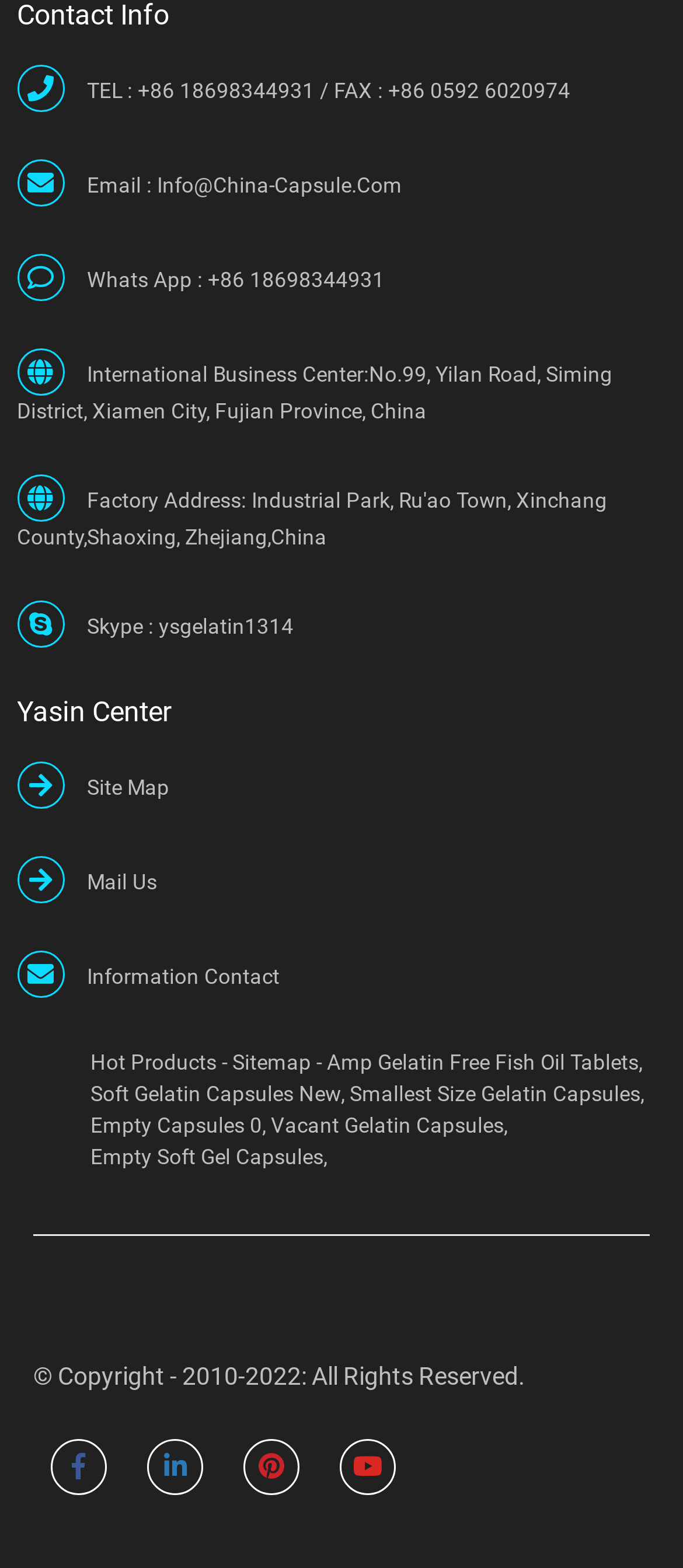Locate the bounding box coordinates of the clickable element to fulfill the following instruction: "Check hot products". Provide the coordinates as four float numbers between 0 and 1 in the format [left, top, right, bottom].

[0.133, 0.667, 0.317, 0.687]